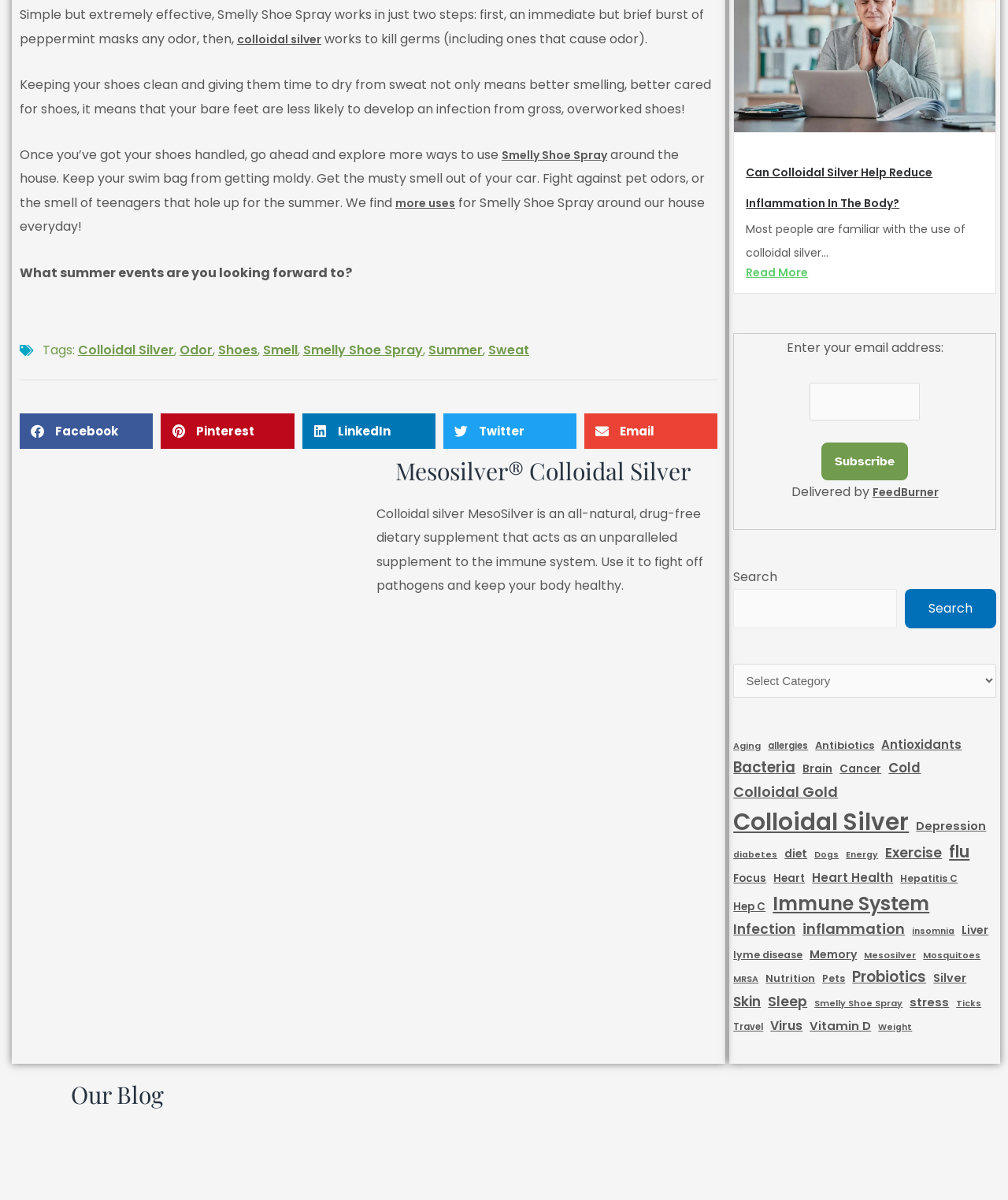Based on the image, please respond to the question with as much detail as possible:
What is the name of the colloidal silver supplement mentioned?

The webpage mentions Mesosilver as an all-natural, drug-free dietary supplement that acts as an unparalleled supplement to the immune system.